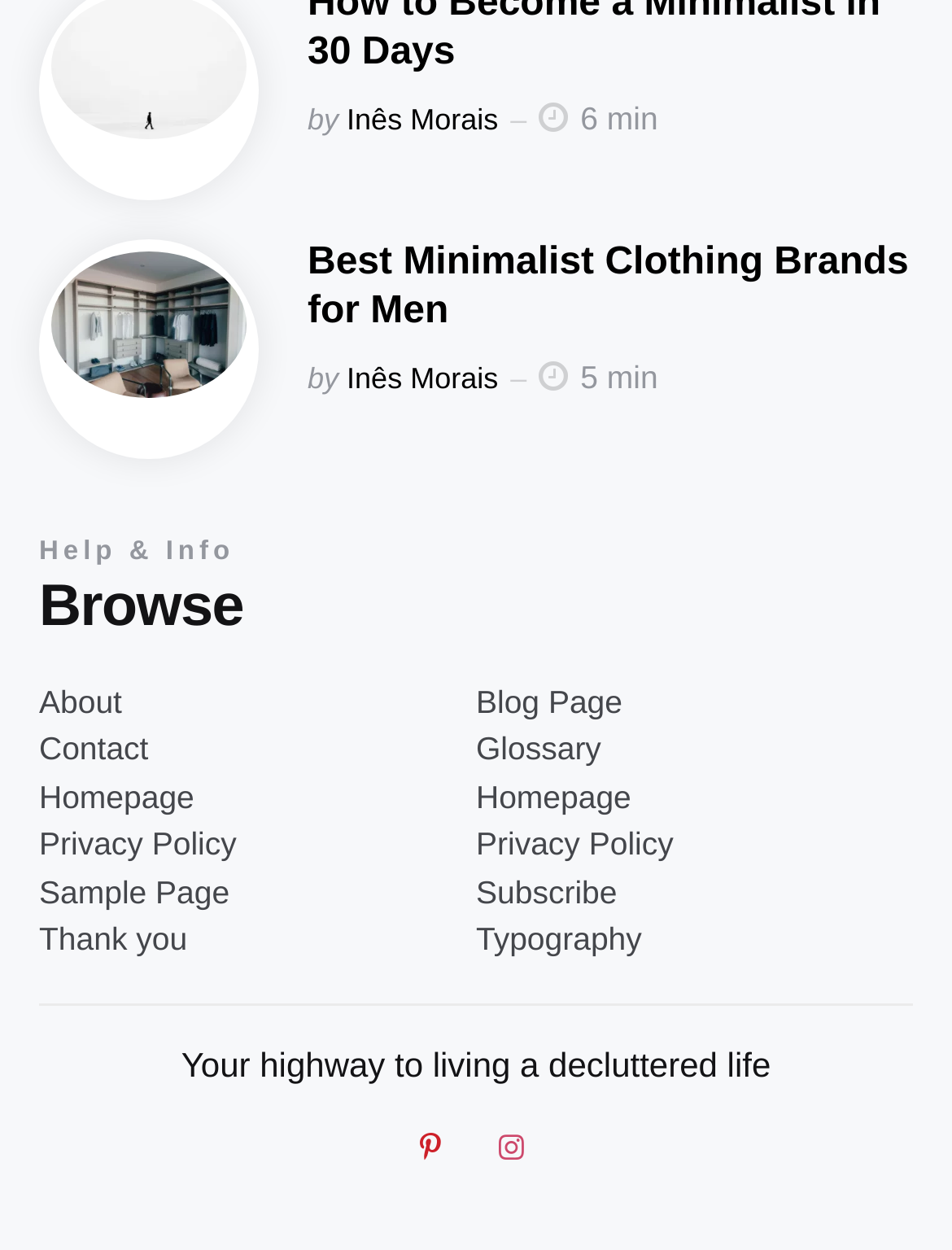Identify the bounding box coordinates of the element to click to follow this instruction: 'Click on the 'Inês Morais' link'. Ensure the coordinates are four float values between 0 and 1, provided as [left, top, right, bottom].

[0.364, 0.081, 0.523, 0.109]